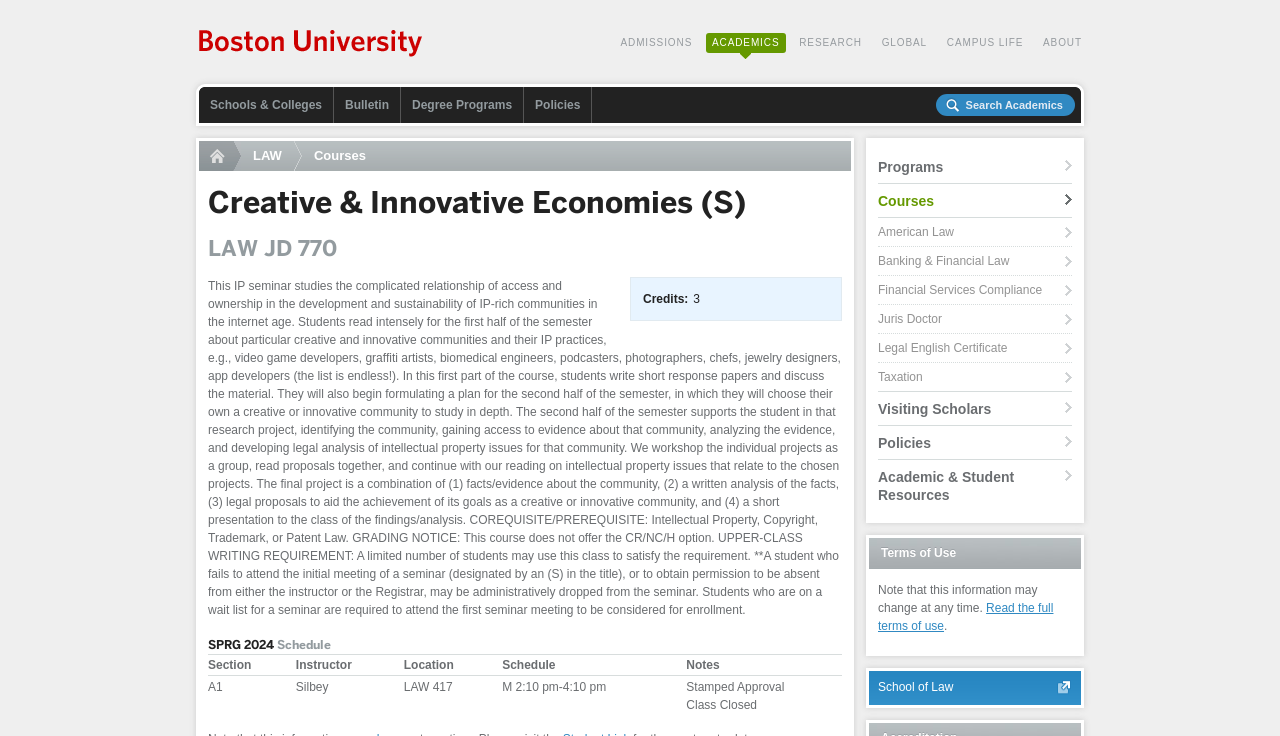Create a detailed narrative of the webpage’s visual and textual elements.

This webpage is about the Boston University School of Law, specifically the LAW JD 770 program. At the top, there is a heading that reads "Boston University Academics" with a link to the same title. Below this, there are several links to different sections of the website, including "ADMISSIONS", "ACADEMICS", "RESEARCH", "GLOBAL", "CAMPUS LIFE", and "ABOUT".

On the left side of the page, there are links to "Schools & Colleges", "Bulletin", "Degree Programs", "Policies", and "Search Academics". There is also a link to "Home" and a heading that reads "LAW JD 770" with a description of the program.

The main content of the page is about a course called "Creative & Innovative Economies (S)" which is a seminar that studies the relationship between access and ownership in the development and sustainability of IP-rich communities in the internet age. The course description is detailed, explaining the topics that will be covered, the assignments, and the final project.

Below the course description, there is a table showing the "SPRG 2024 Schedule" with columns for "Section", "Instructor", "Location", "Schedule", and "Notes". The table has one row with information about the course, including the instructor, location, and schedule.

On the right side of the page, there are links to various programs and resources, including "Programs", "Courses", "American Law", "Banking & Financial Law", "Financial Services Compliance", "Juris Doctor", "Legal English Certificate", "Taxation", "Visiting Scholars", "Policies", and "Academic & Student Resources".

At the bottom of the page, there is a heading that reads "Terms of Use" with a note that the information may change at any time. There is also a link to read the full terms of use and a link to the "School of Law" website.